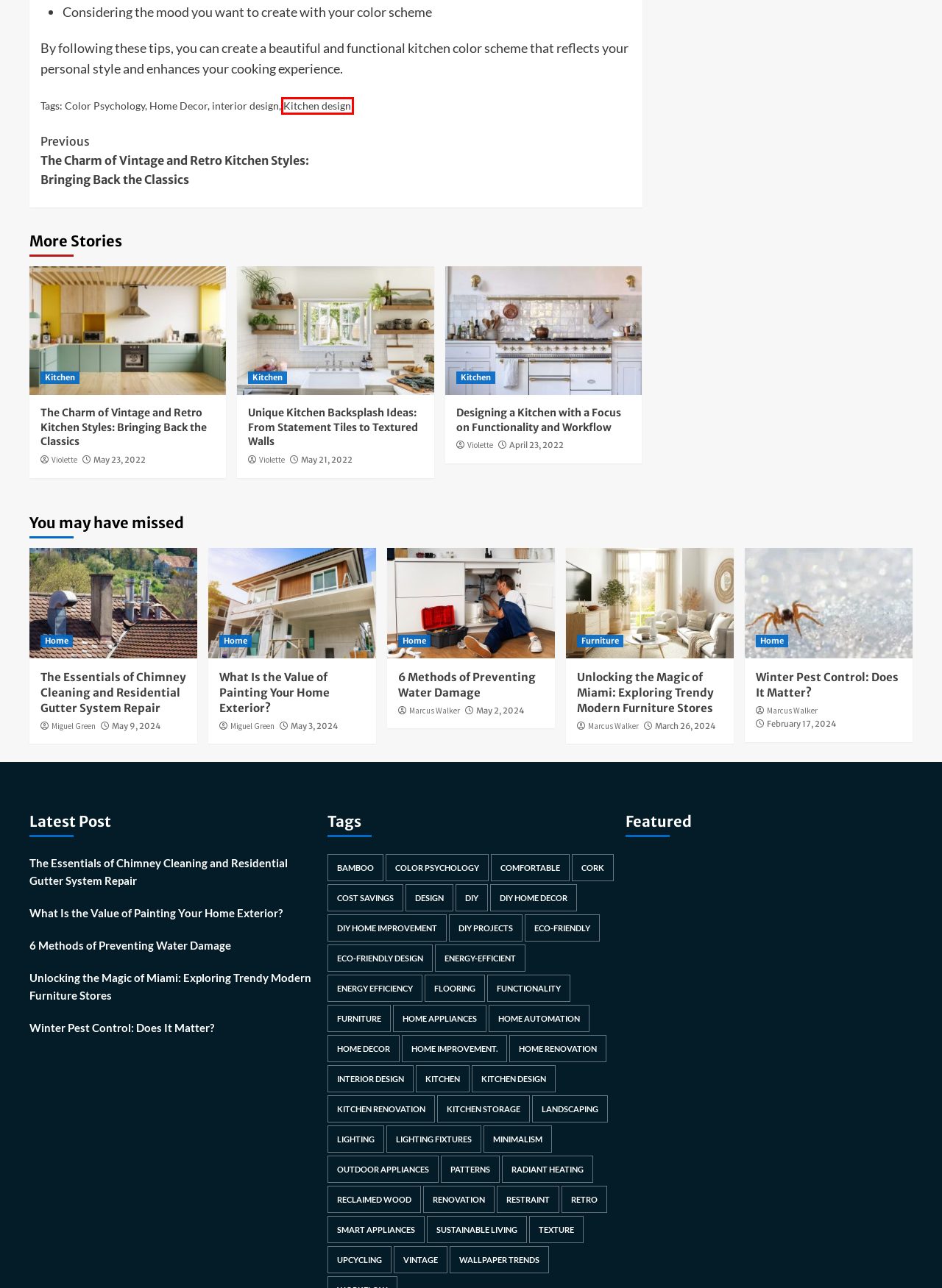You are provided with a screenshot of a webpage containing a red rectangle bounding box. Identify the webpage description that best matches the new webpage after the element in the bounding box is clicked. Here are the potential descriptions:
A. What Is the Value of Painting Your Home Exterior? | At Home Pa
B. Design | At Home Pa
C. Kitchen design | At Home Pa
D. Upcycling | At Home Pa
E. patterns | At Home Pa
F. Eco-Friendly | At Home Pa
G. Eco-Friendly Design | At Home Pa
H. Home Automation | At Home Pa

C